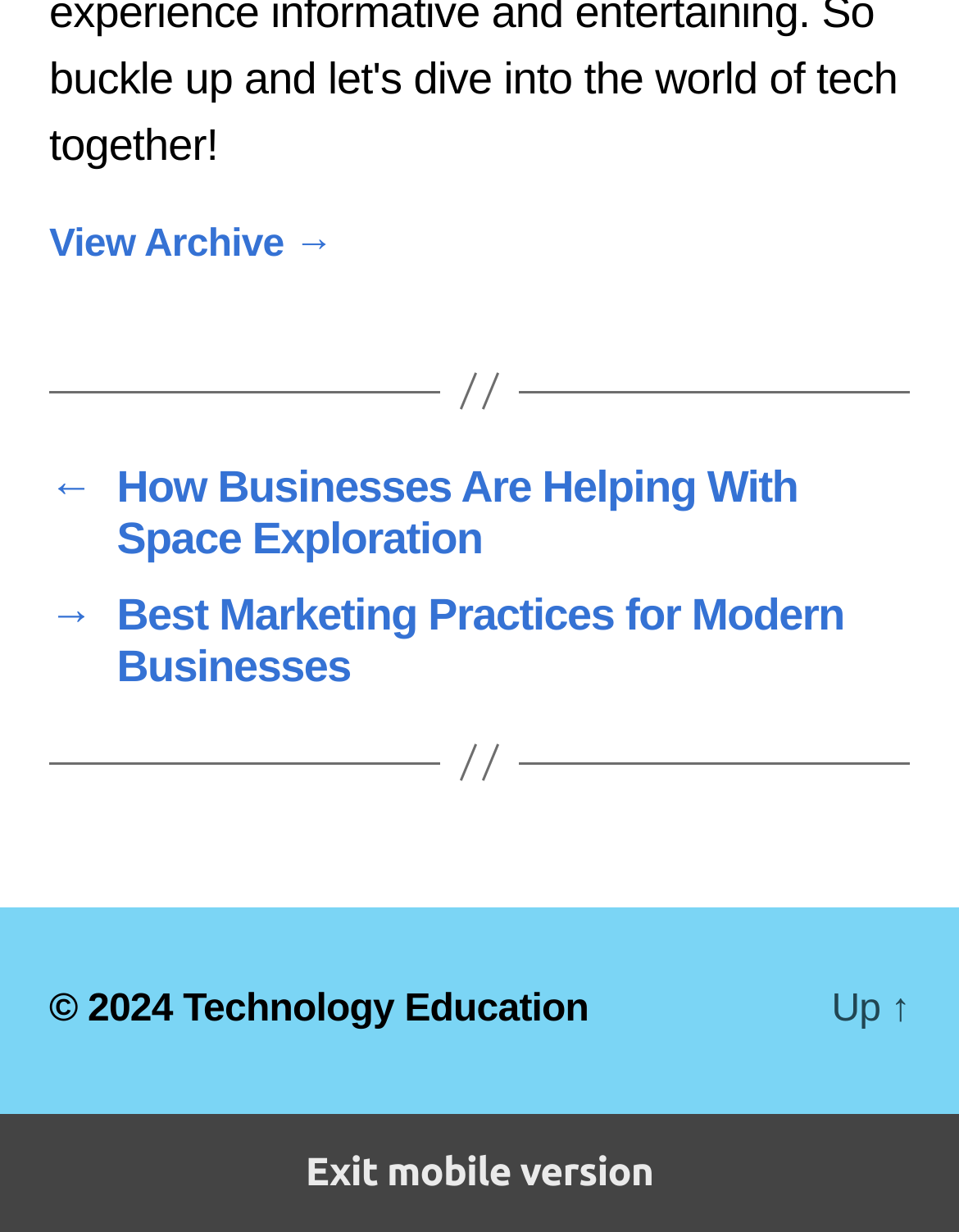Please give a short response to the question using one word or a phrase:
How many links are in the navigation section?

2